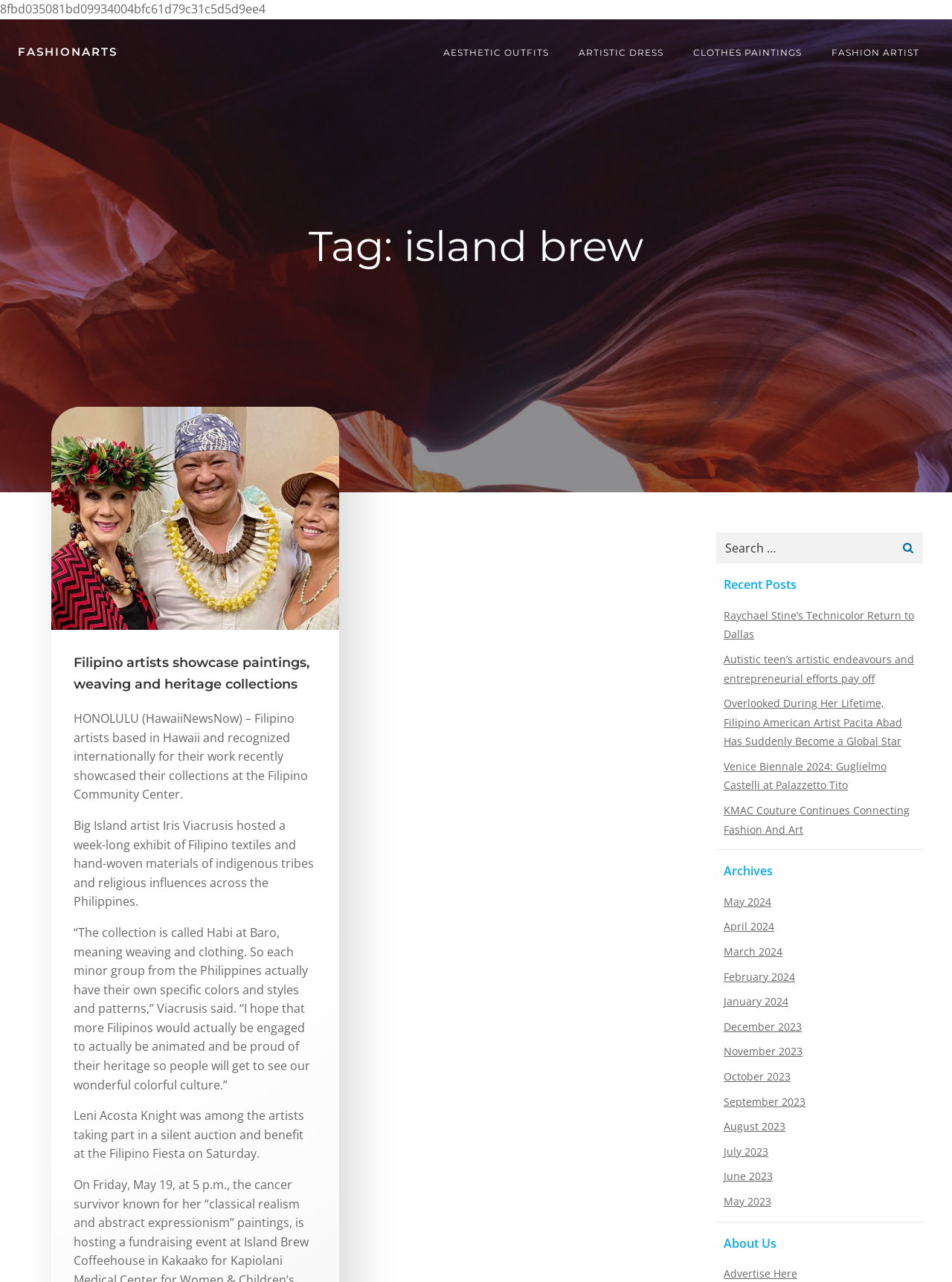What is the name of the event mentioned in the third article?
Kindly offer a comprehensive and detailed response to the question.

The third article mentions an event called the Filipino Fiesta, which is stated in the StaticText element with OCR text 'Leni Acosta Knight was among the artists taking part in a silent auction and benefit at the Filipino Fiesta on Saturday.'